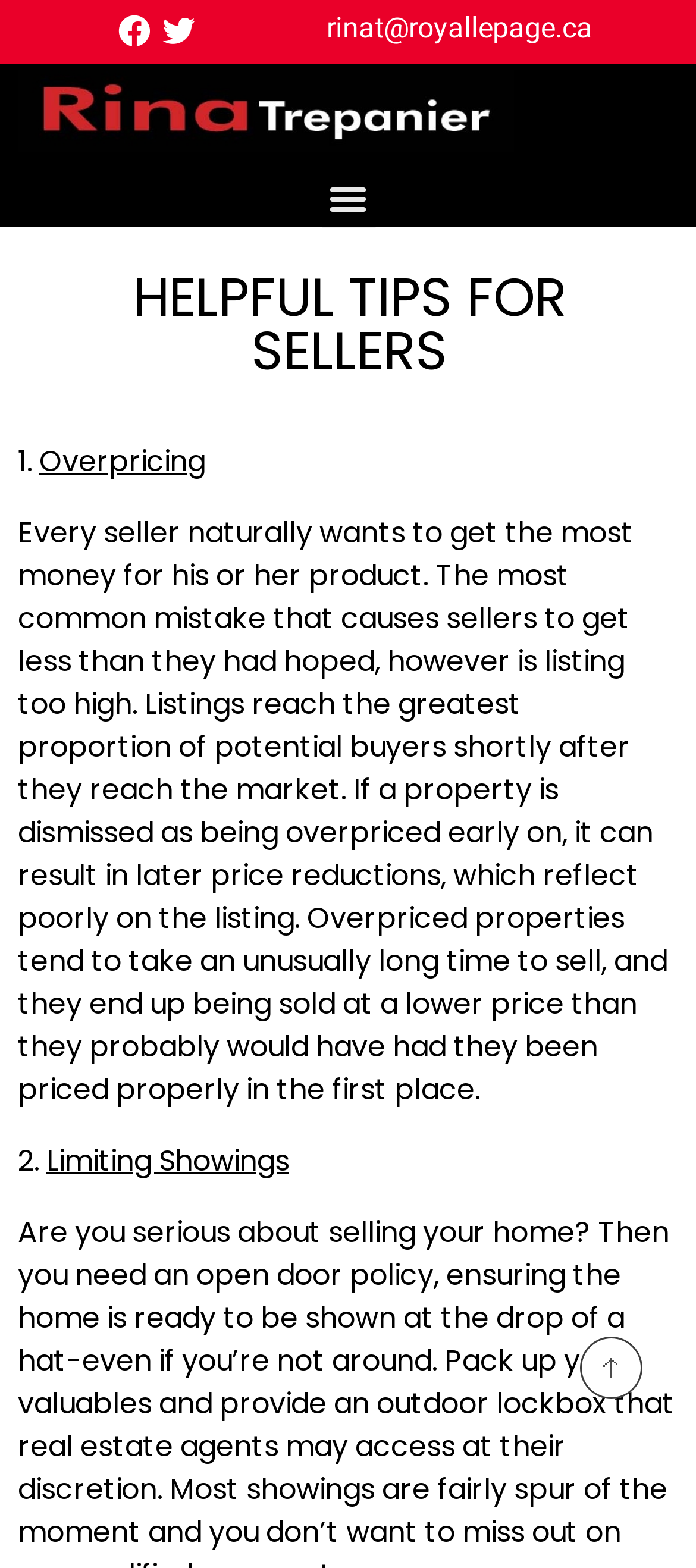Please give a concise answer to this question using a single word or phrase: 
What is the first common mistake that sellers make?

Overpricing